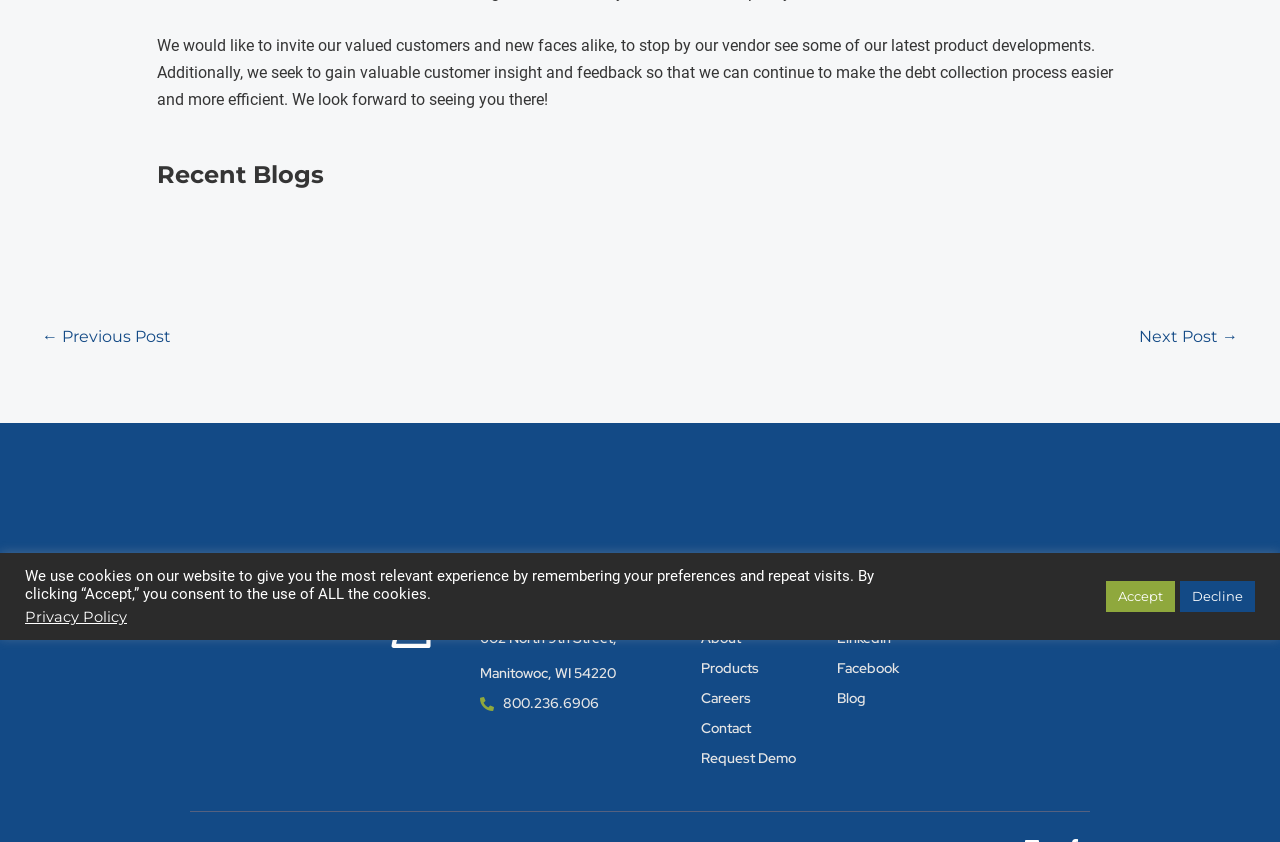Provide the bounding box coordinates of the HTML element described as: "Privacy Policy". The bounding box coordinates should be four float numbers between 0 and 1, i.e., [left, top, right, bottom].

[0.02, 0.722, 0.099, 0.743]